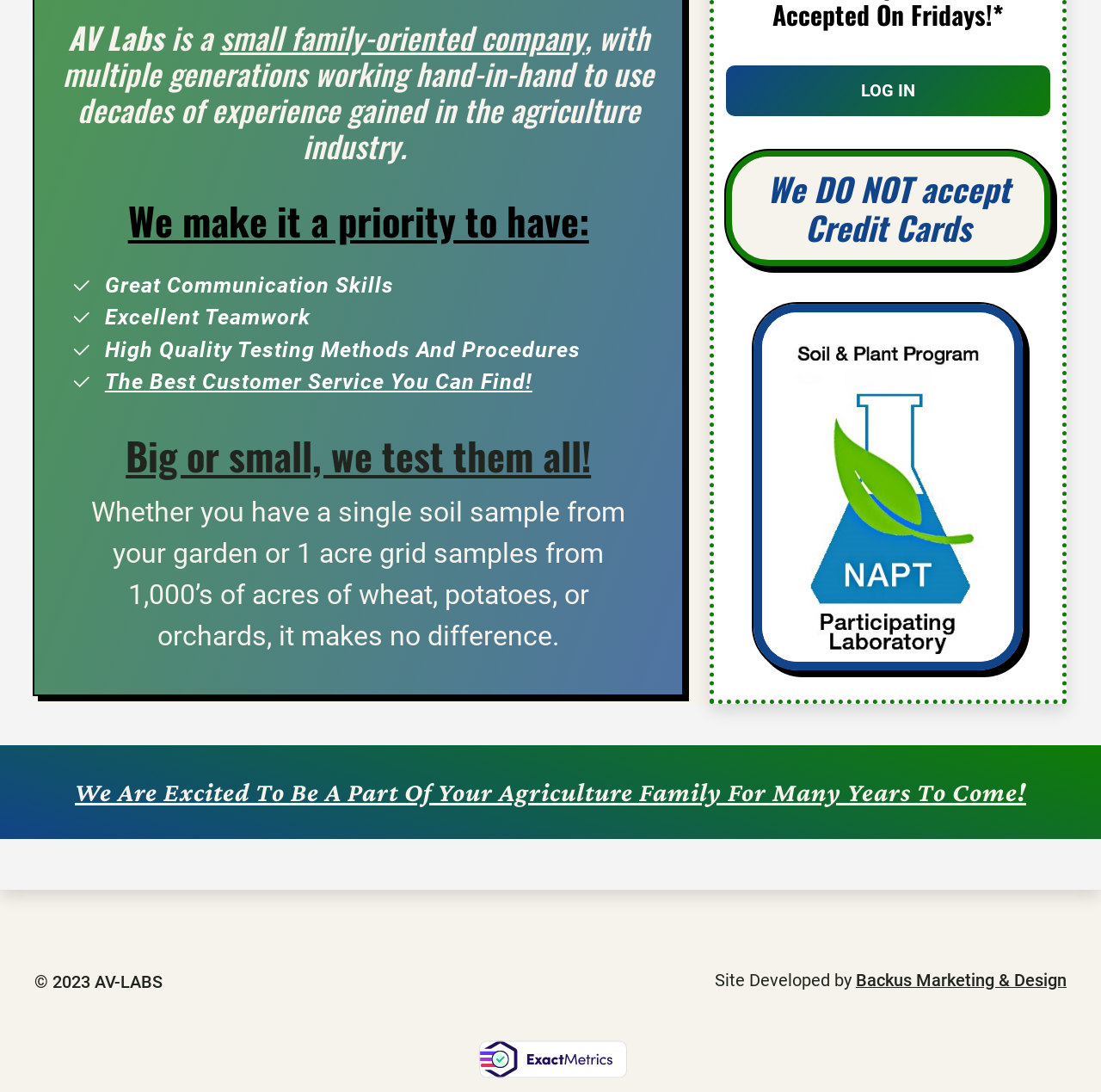What is the company's policy on credit cards?
Refer to the image and give a detailed answer to the query.

The company's policy on credit cards is mentioned in the heading 'We DO NOT accept Credit Cards' which clearly states that they do not accept credit cards as a form of payment.